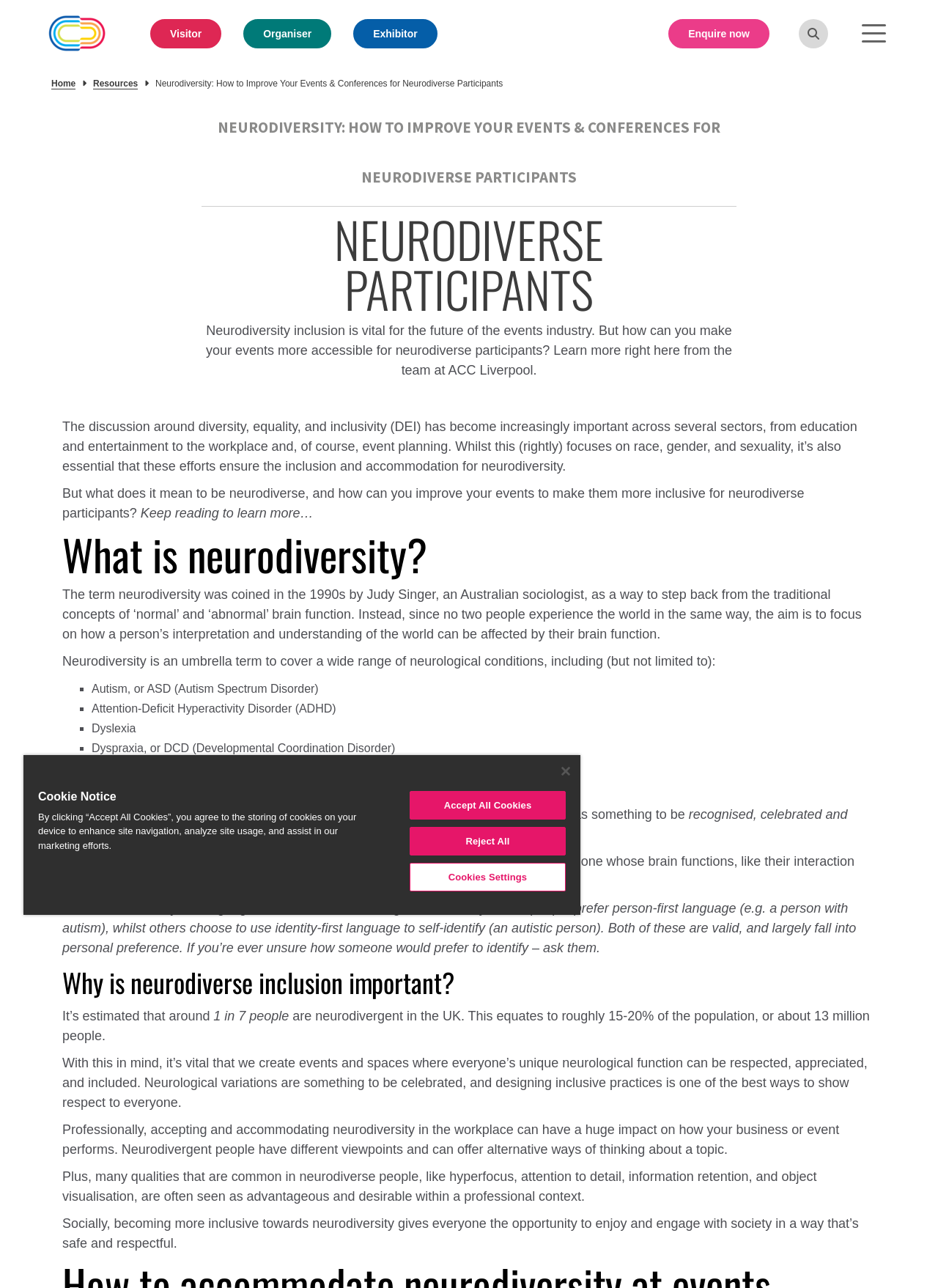Please identify the bounding box coordinates of the region to click in order to complete the task: "Submit the search query". The coordinates must be four float numbers between 0 and 1, specified as [left, top, right, bottom].

[0.852, 0.038, 0.883, 0.052]